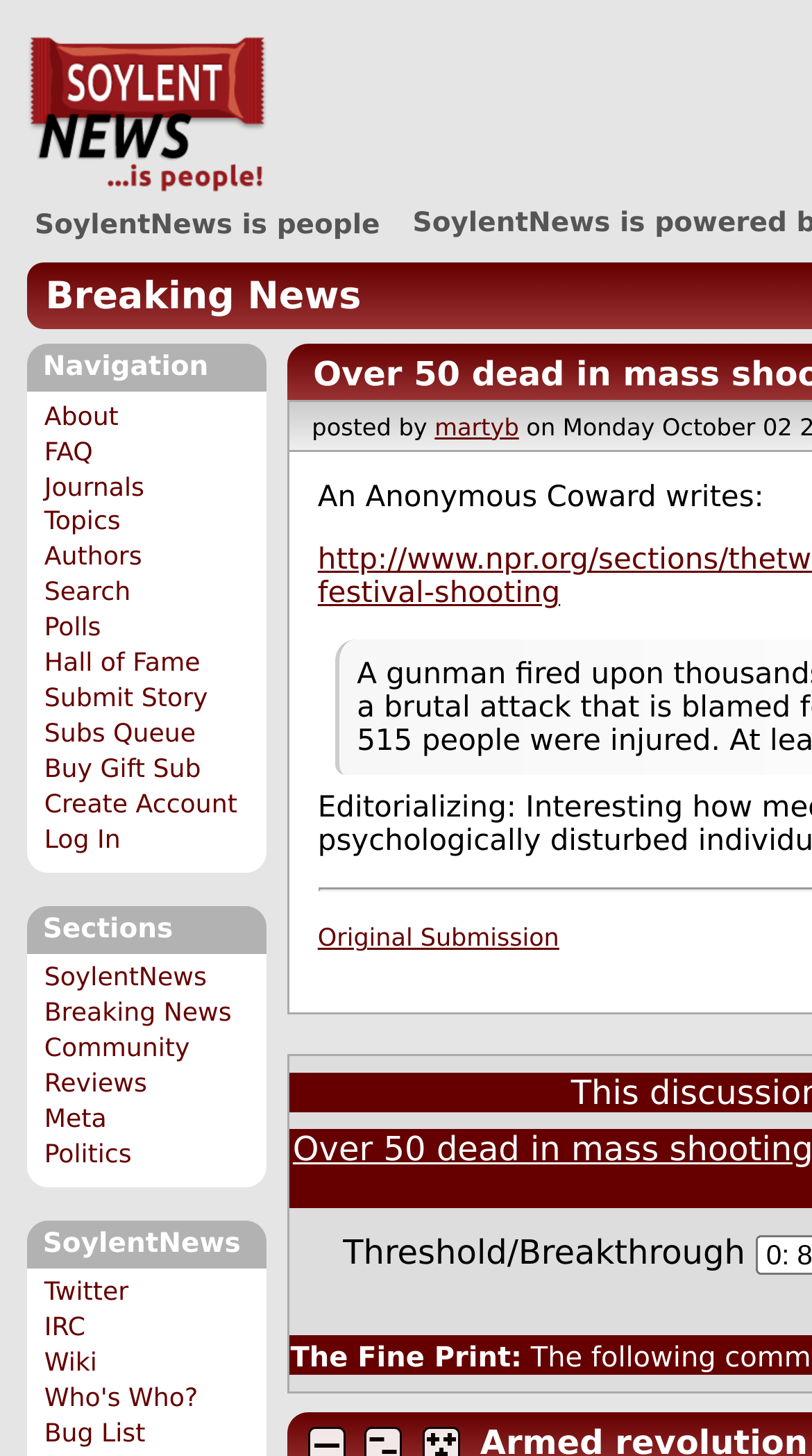How many sections are there on the webpage?
Identify the answer in the screenshot and reply with a single word or phrase.

3